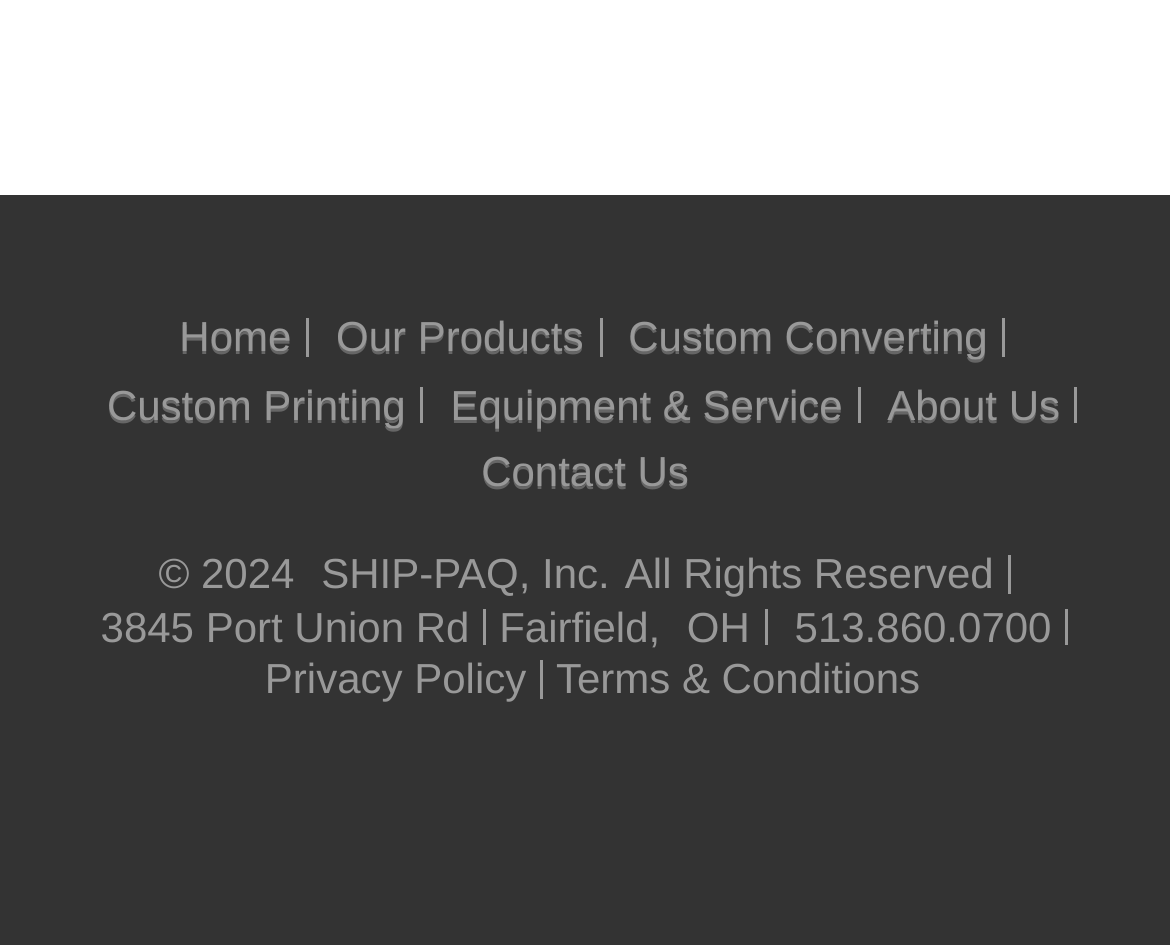Determine the bounding box coordinates of the region I should click to achieve the following instruction: "Add to wishlist". Ensure the bounding box coordinates are four float numbers between 0 and 1, i.e., [left, top, right, bottom].

[0.526, 0.139, 0.921, 0.285]